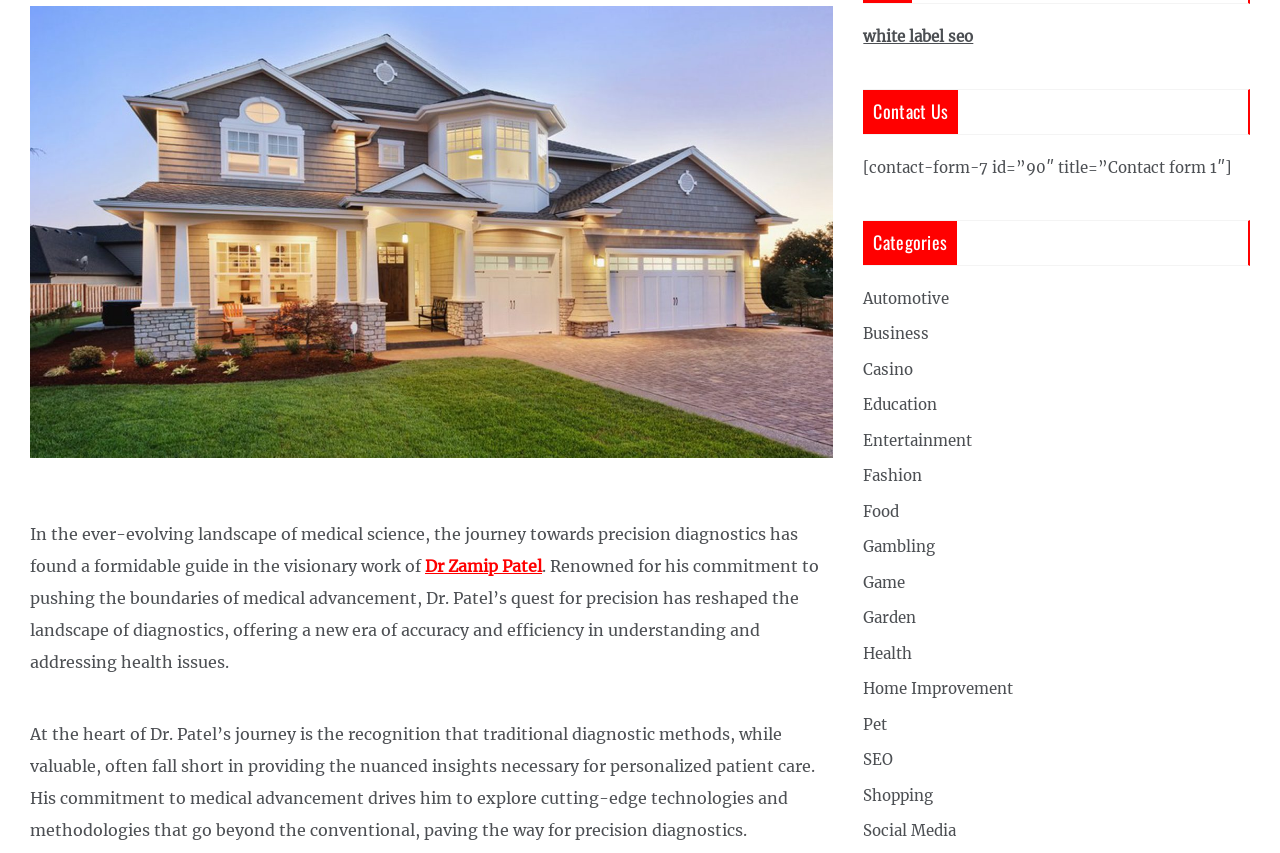Calculate the bounding box coordinates for the UI element based on the following description: "Home Improvement". Ensure the coordinates are four float numbers between 0 and 1, i.e., [left, top, right, bottom].

[0.674, 0.796, 0.792, 0.819]